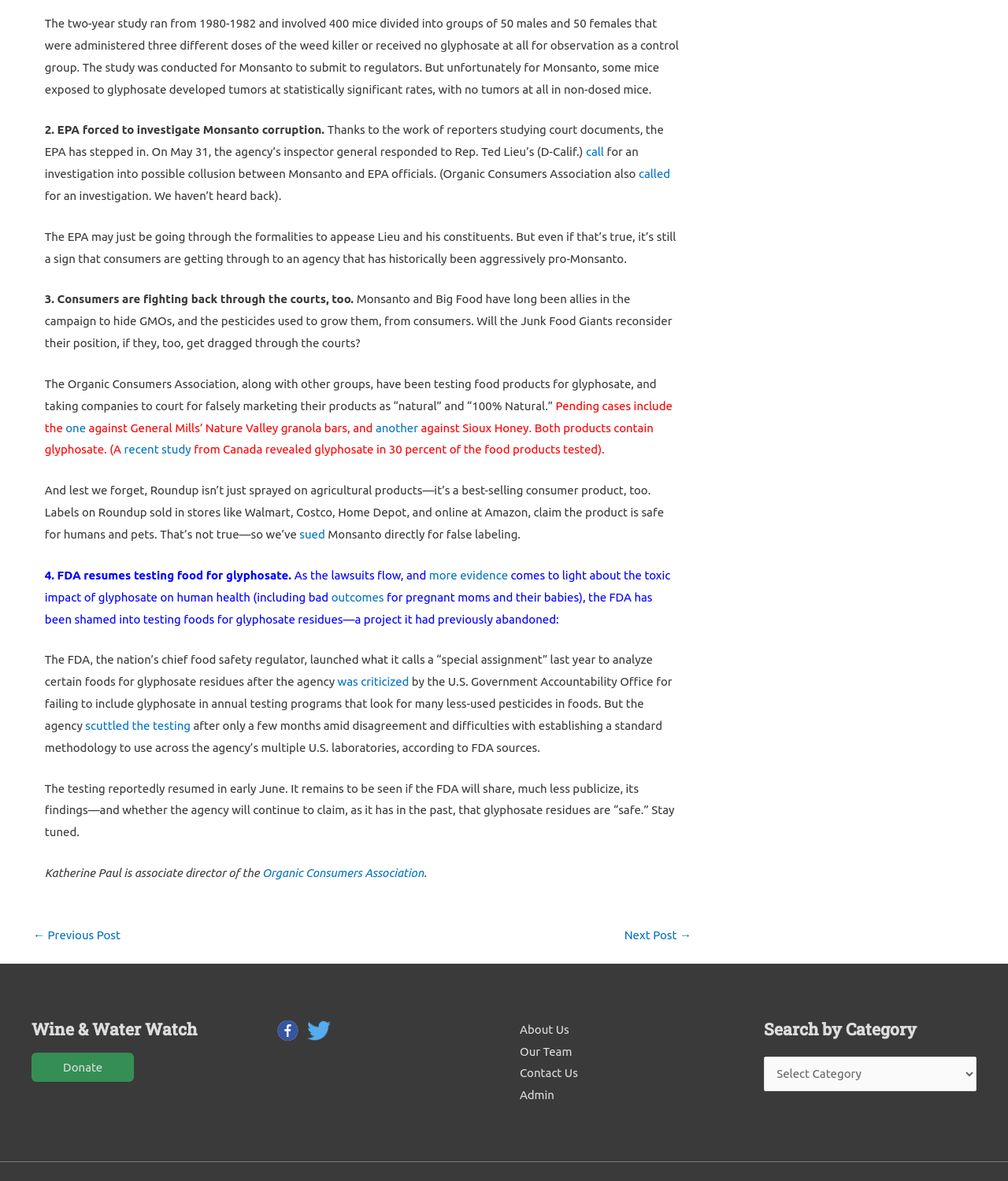Specify the bounding box coordinates of the area that needs to be clicked to achieve the following instruction: "click the Donate link".

[0.031, 0.891, 0.133, 0.916]